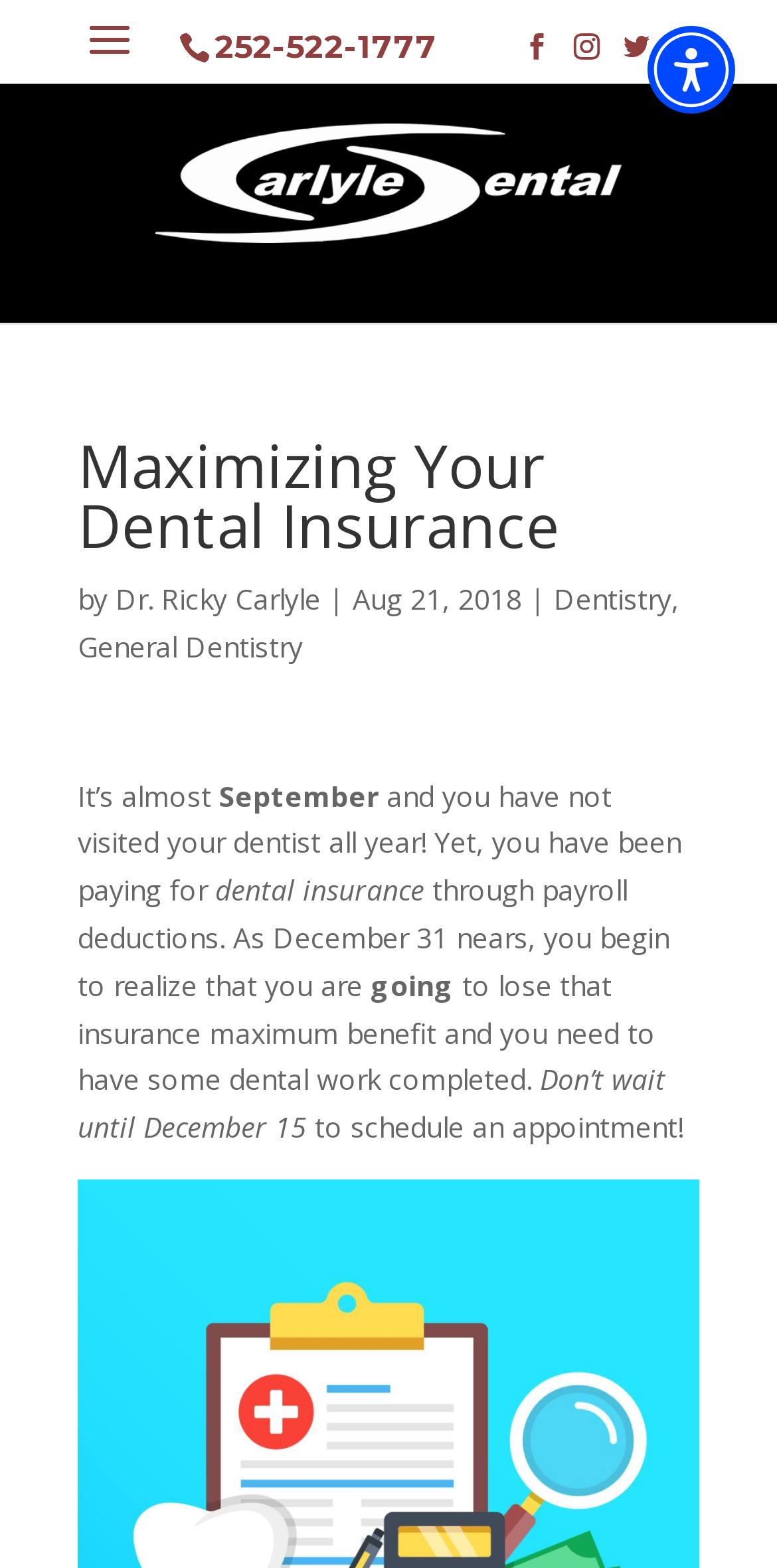Given the following UI element description: "aria-label="Accessibility Menu" title="Accessibility Menu"", find the bounding box coordinates in the webpage screenshot.

[0.833, 0.017, 0.946, 0.072]